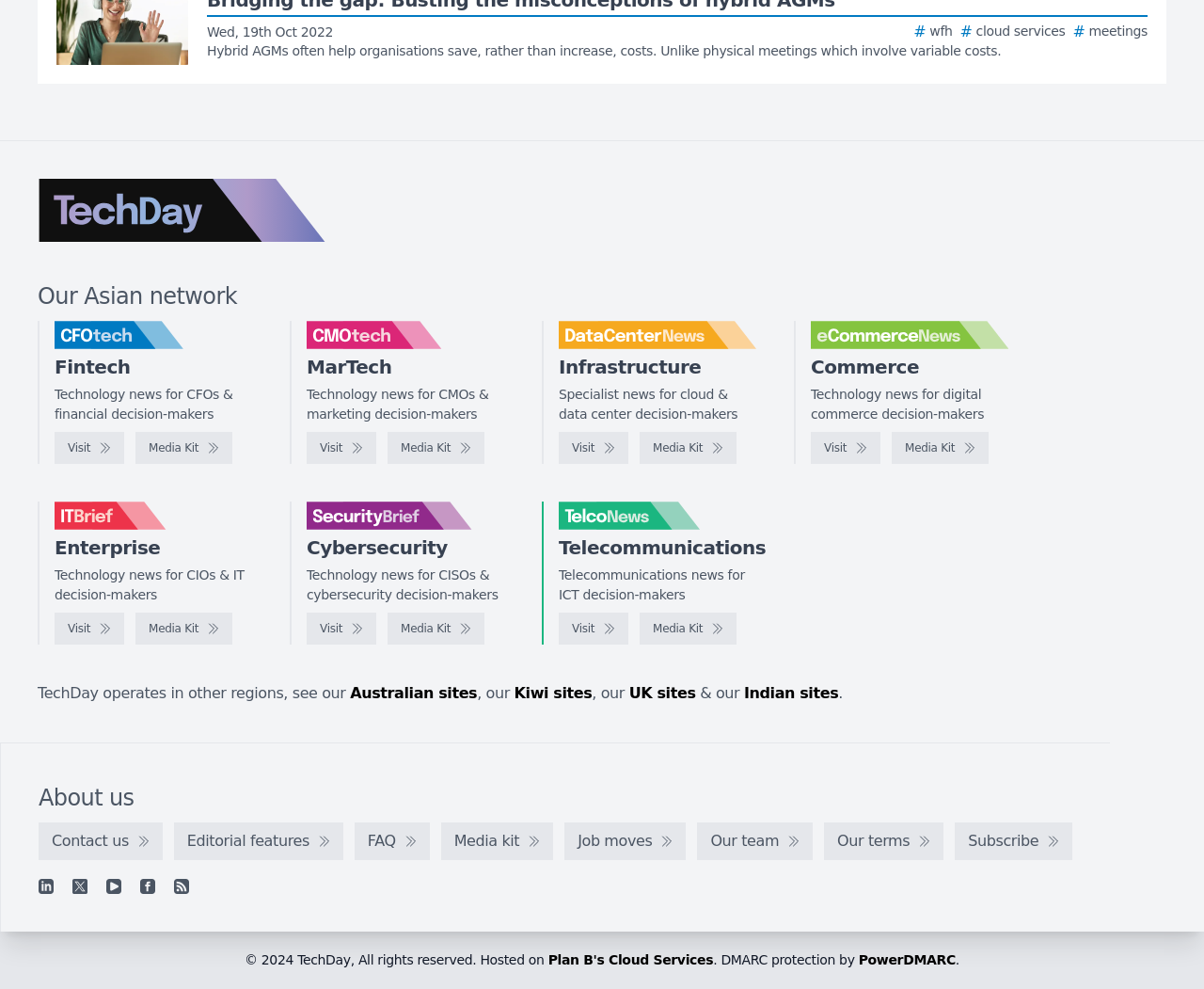Locate the bounding box coordinates of the UI element described by: "alt="MICASA.LV" title="MICASA.LV"". The bounding box coordinates should consist of four float numbers between 0 and 1, i.e., [left, top, right, bottom].

None